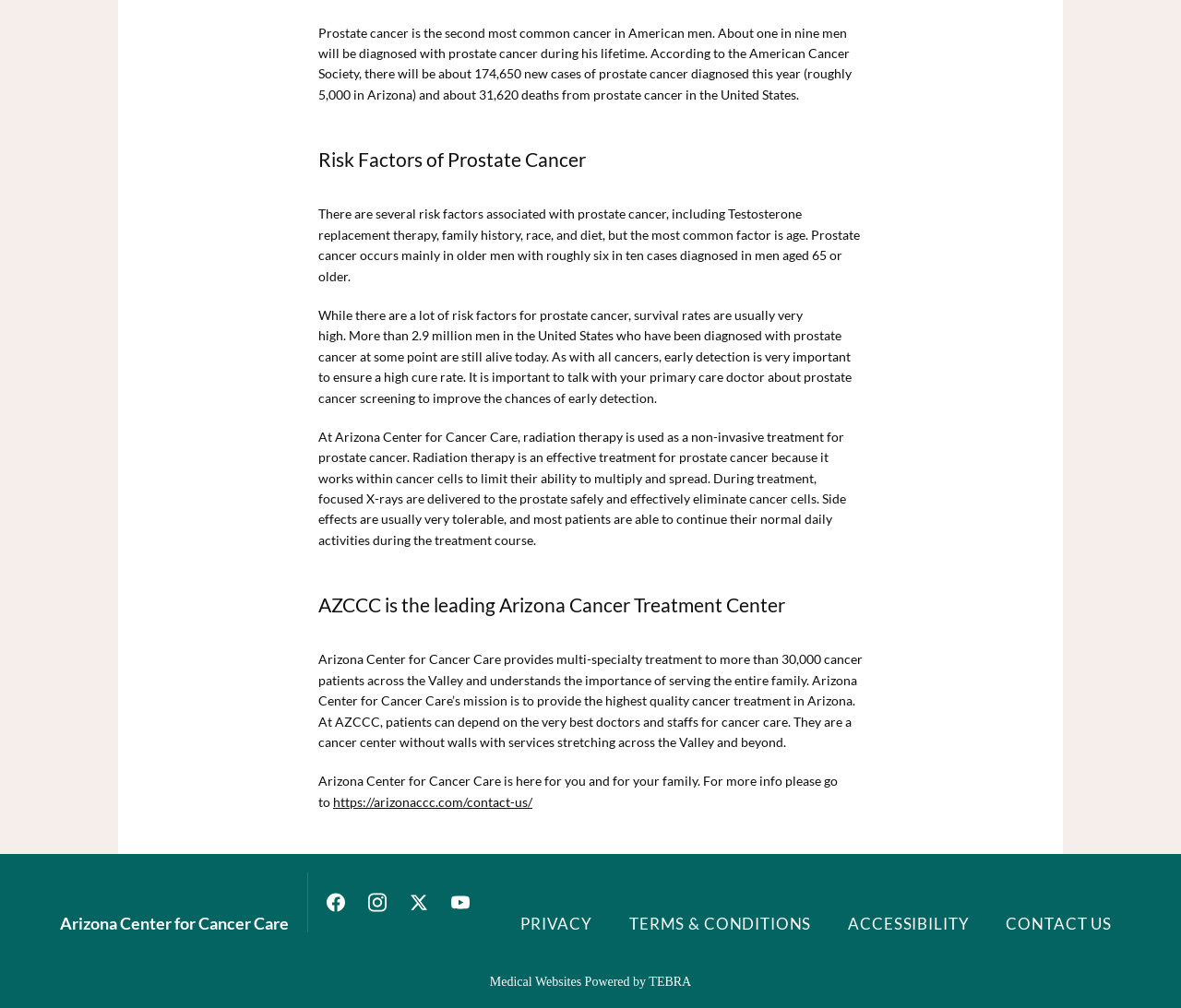Refer to the image and offer a detailed explanation in response to the question: What is the name of the cancer treatment center mentioned?

The heading element with ID 532 mentions 'AZCCC is the leading Arizona Cancer Treatment Center', and the StaticText element with ID 580 provides more information about Arizona Center for Cancer Care.